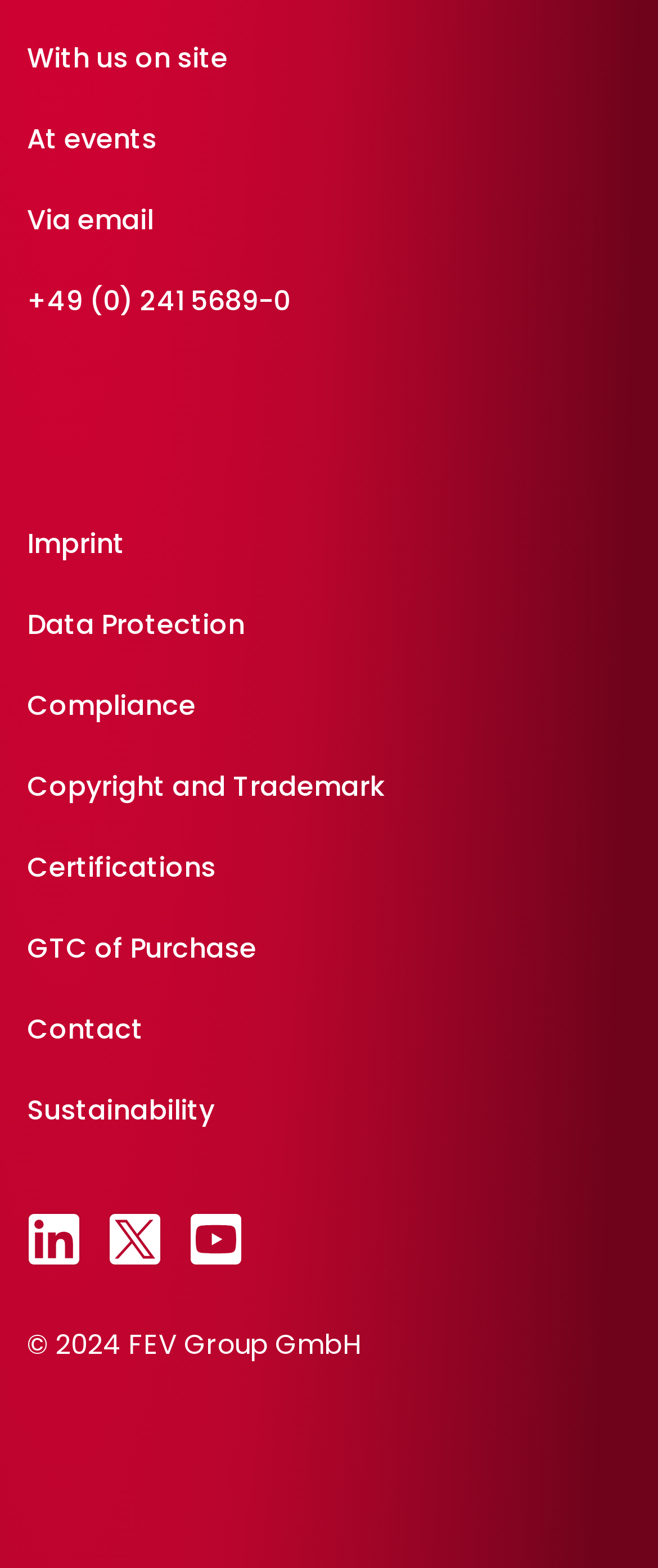Determine the bounding box coordinates for the area you should click to complete the following instruction: "View imprint".

[0.041, 0.334, 0.19, 0.359]